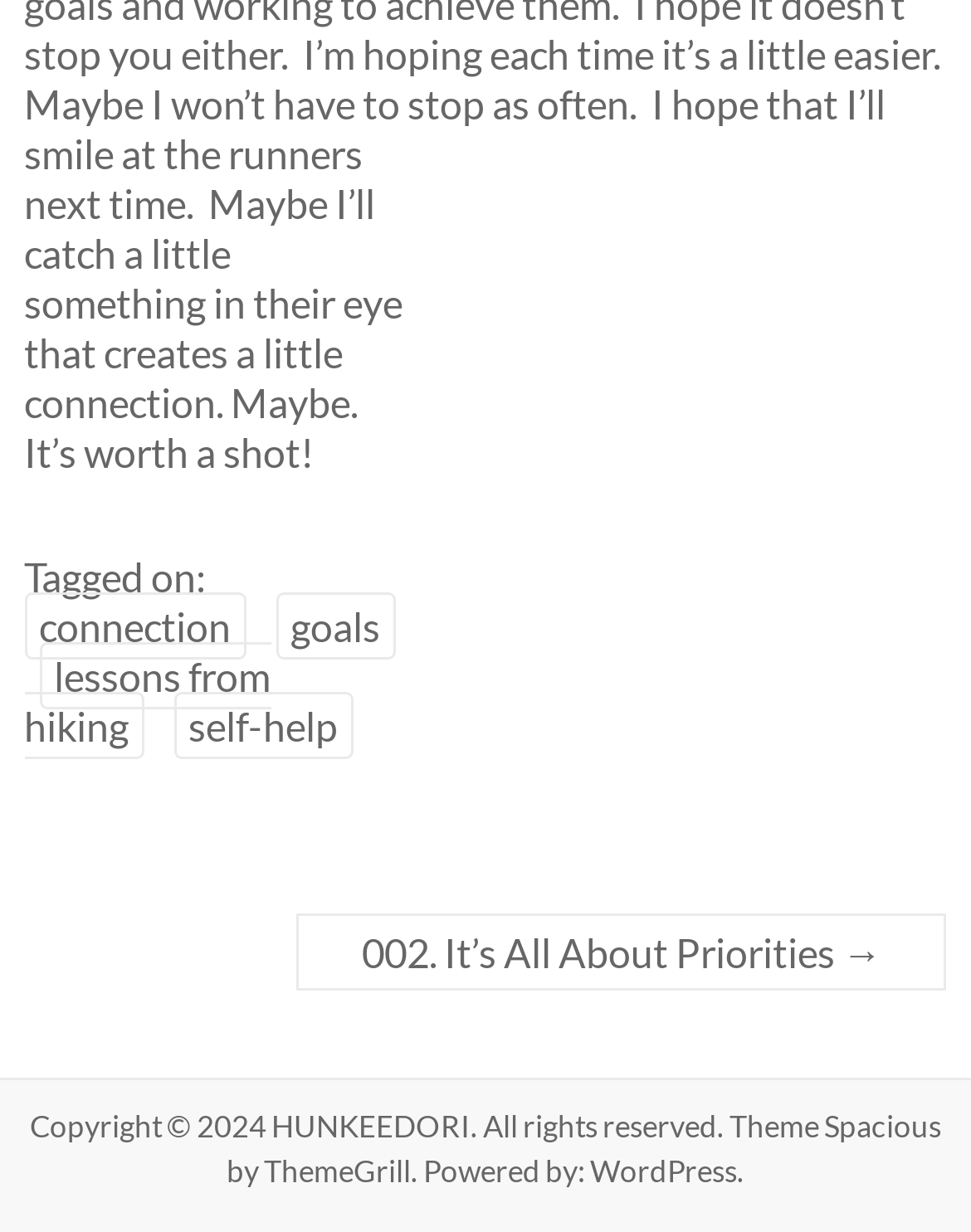Who is the copyright holder of the webpage?
Refer to the image and respond with a one-word or short-phrase answer.

HUNKEEDORI